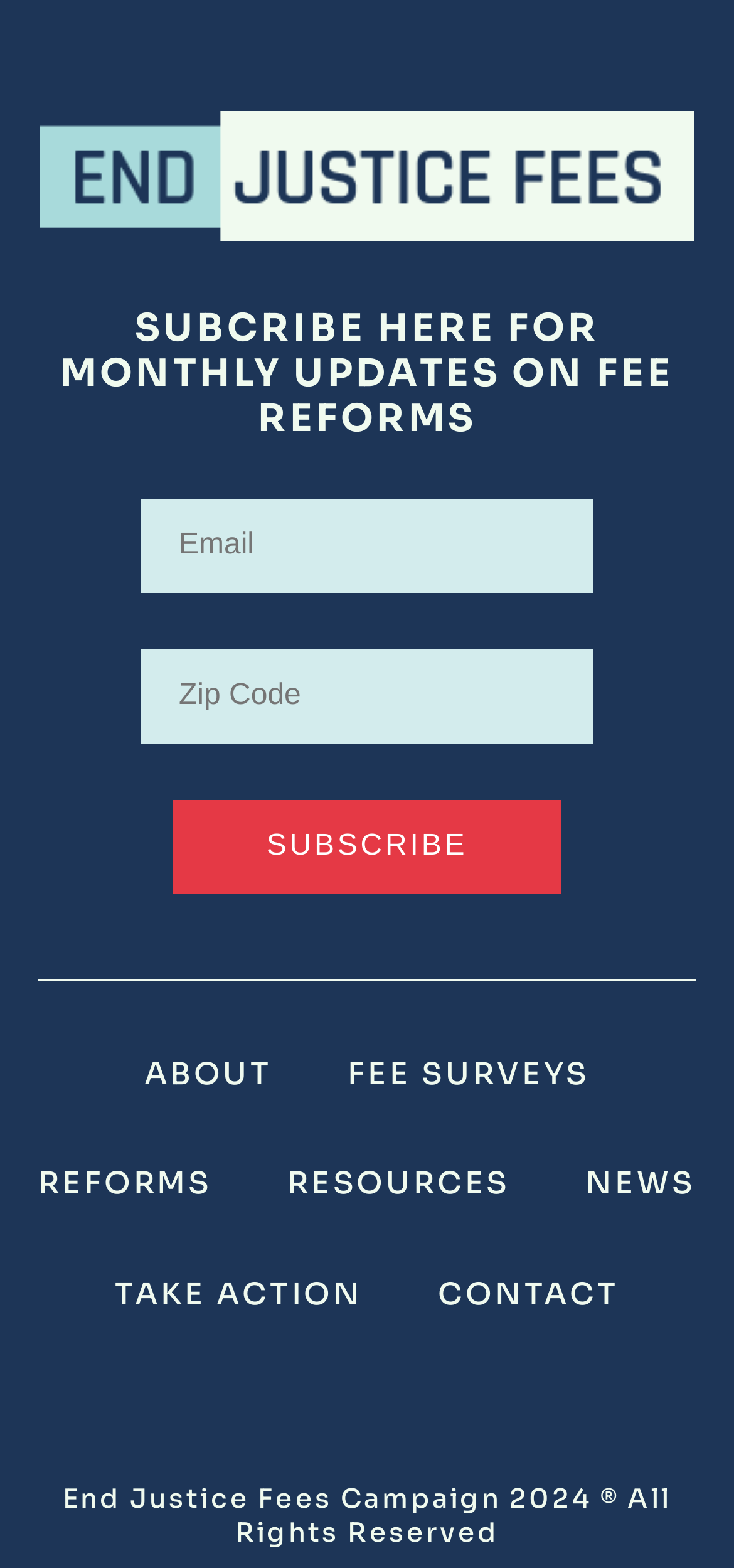Using the information shown in the image, answer the question with as much detail as possible: How many links are available in the navigation menu?

The navigation menu consists of links labeled 'ABOUT', 'FEE SURVEYS', 'REFORMS', 'RESOURCES', 'NEWS', and 'CONTACT', which are all located at the bottom of the webpage. These links are likely part of the main navigation menu, and there are 6 in total.